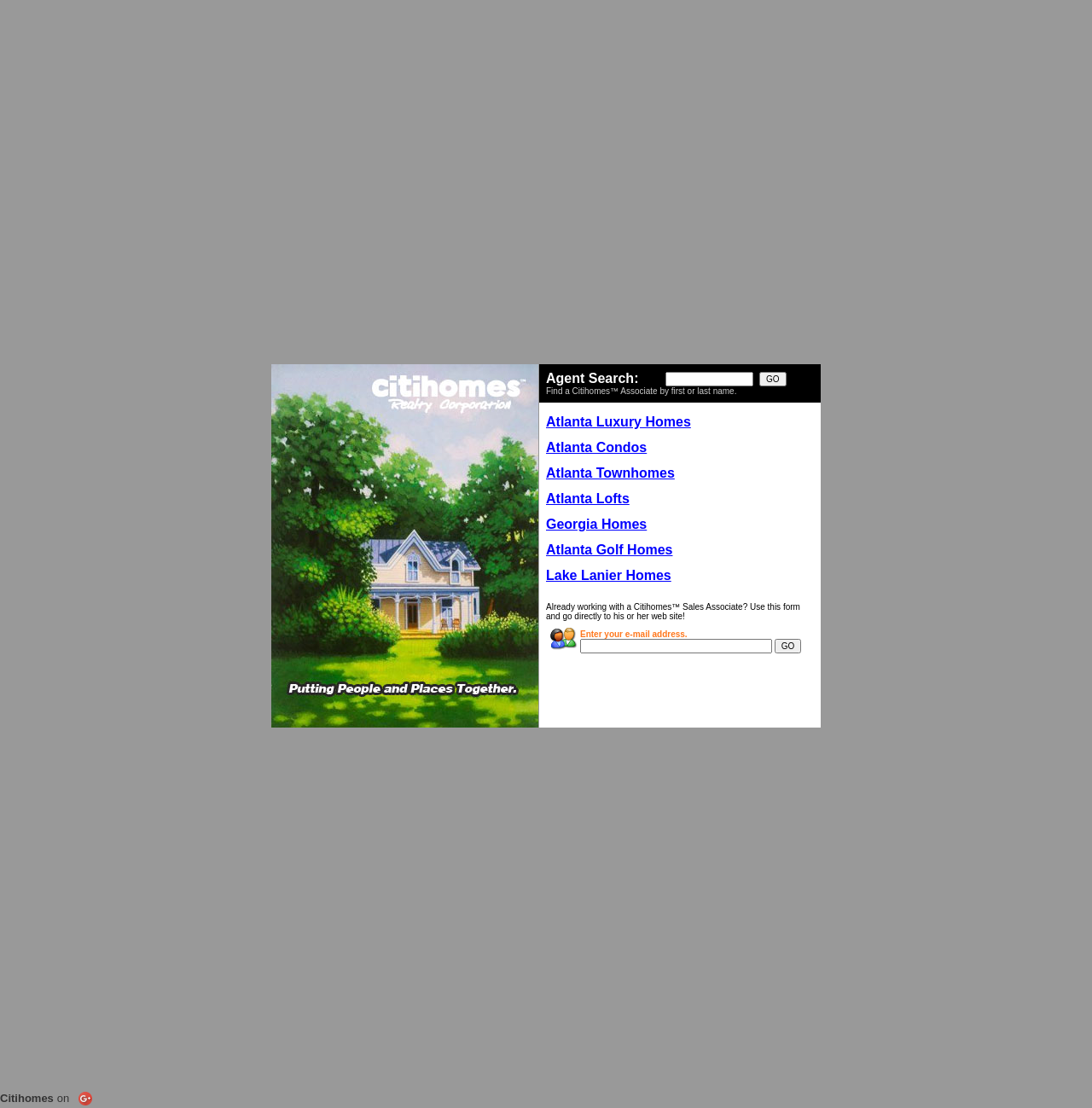Answer this question in one word or a short phrase: What is the function of the 'GO' button in the 'Agent Search' form?

Submit search query